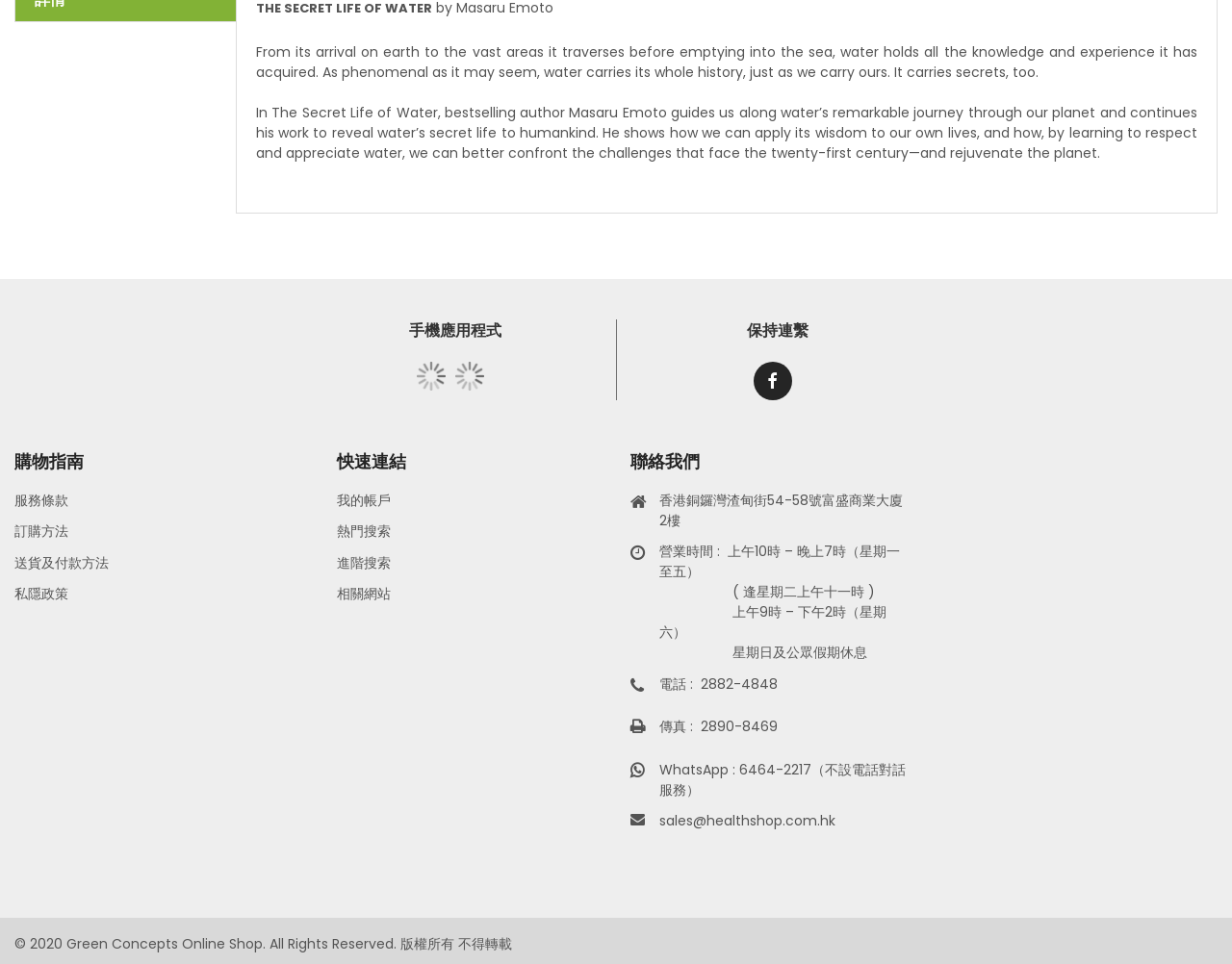What is the email address?
Give a one-word or short phrase answer based on the image.

sales@healthshop.com.hk